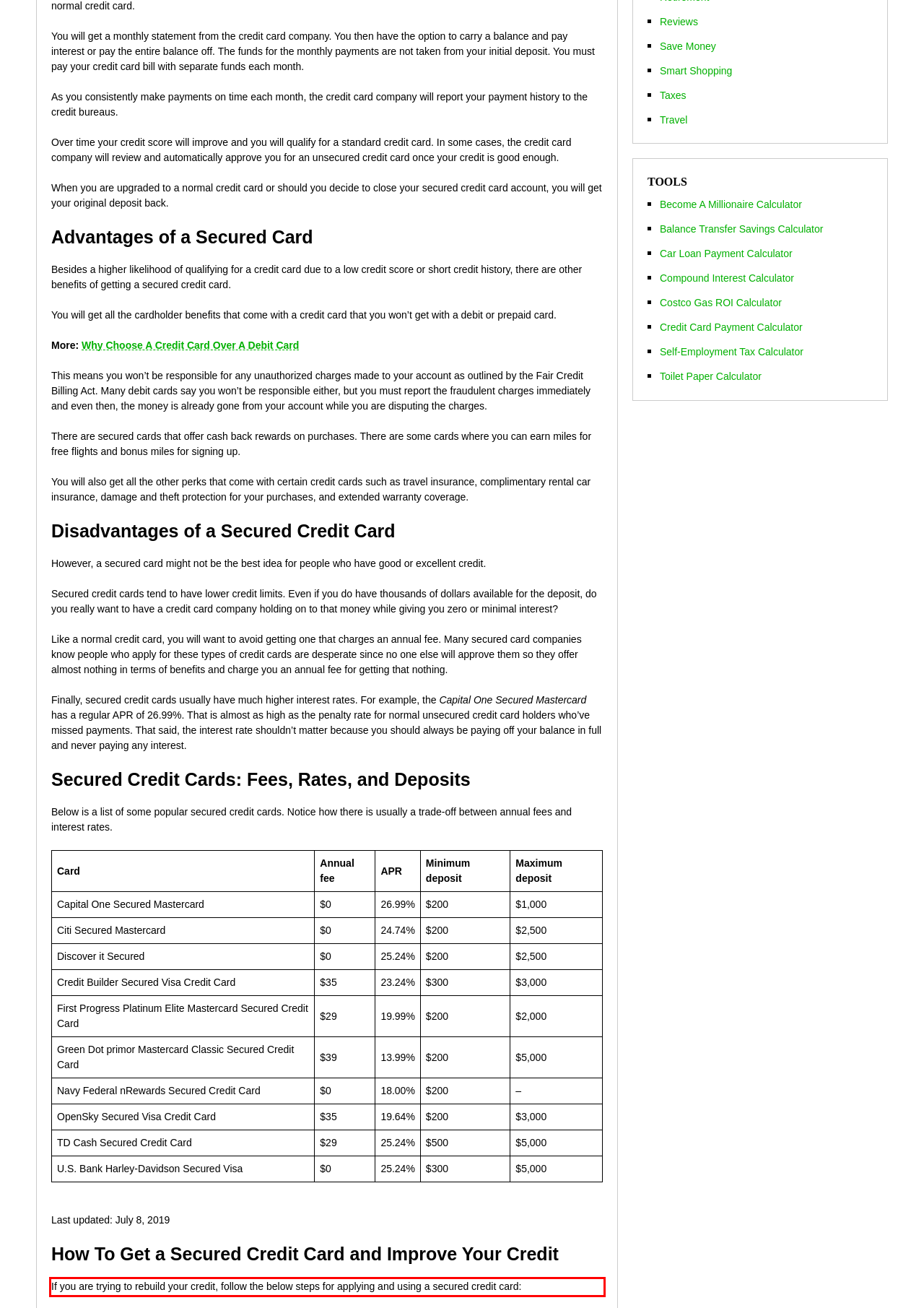You are provided with a screenshot of a webpage containing a red bounding box. Please extract the text enclosed by this red bounding box.

If you are trying to rebuild your credit, follow the below steps for applying and using a secured credit card: